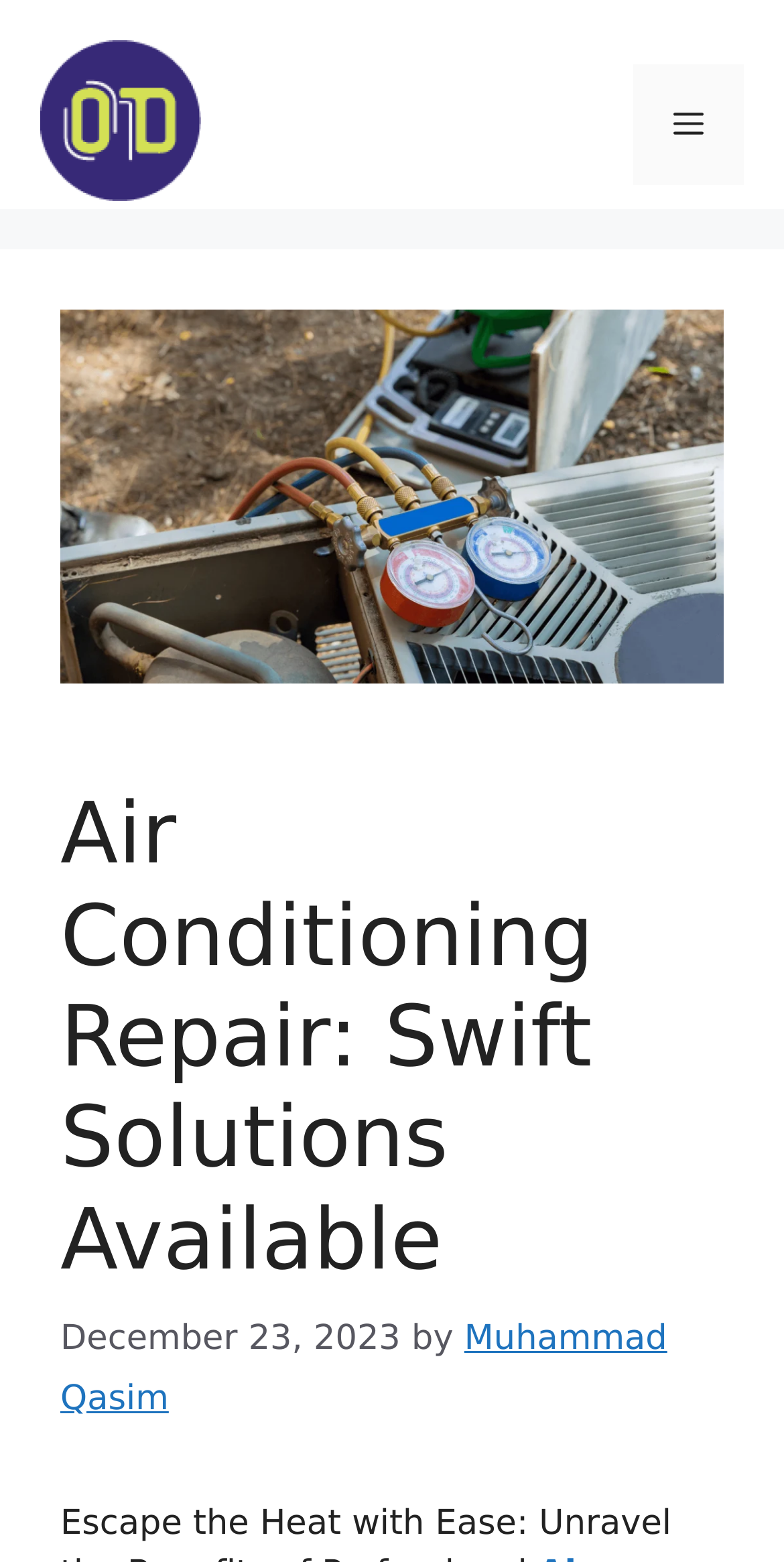Identify and extract the main heading of the webpage.

Air Conditioning Repair: Swift Solutions Available